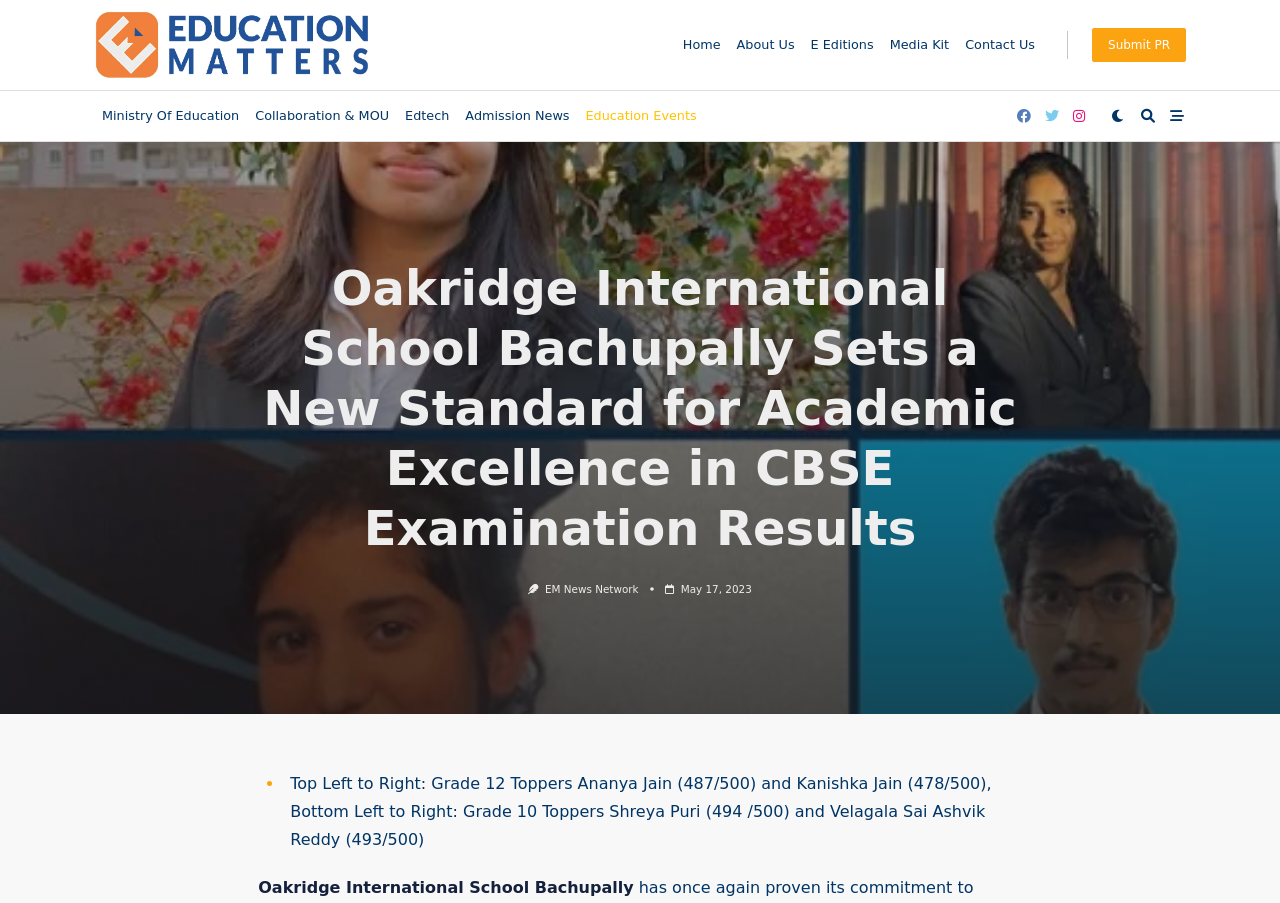What is the highest score mentioned in the article?
Offer a detailed and full explanation in response to the question.

I found the answer by looking at the static text element that describes the toppers. The text mentions that Shreya Puri scored 494/500, which is the highest score mentioned in the article.